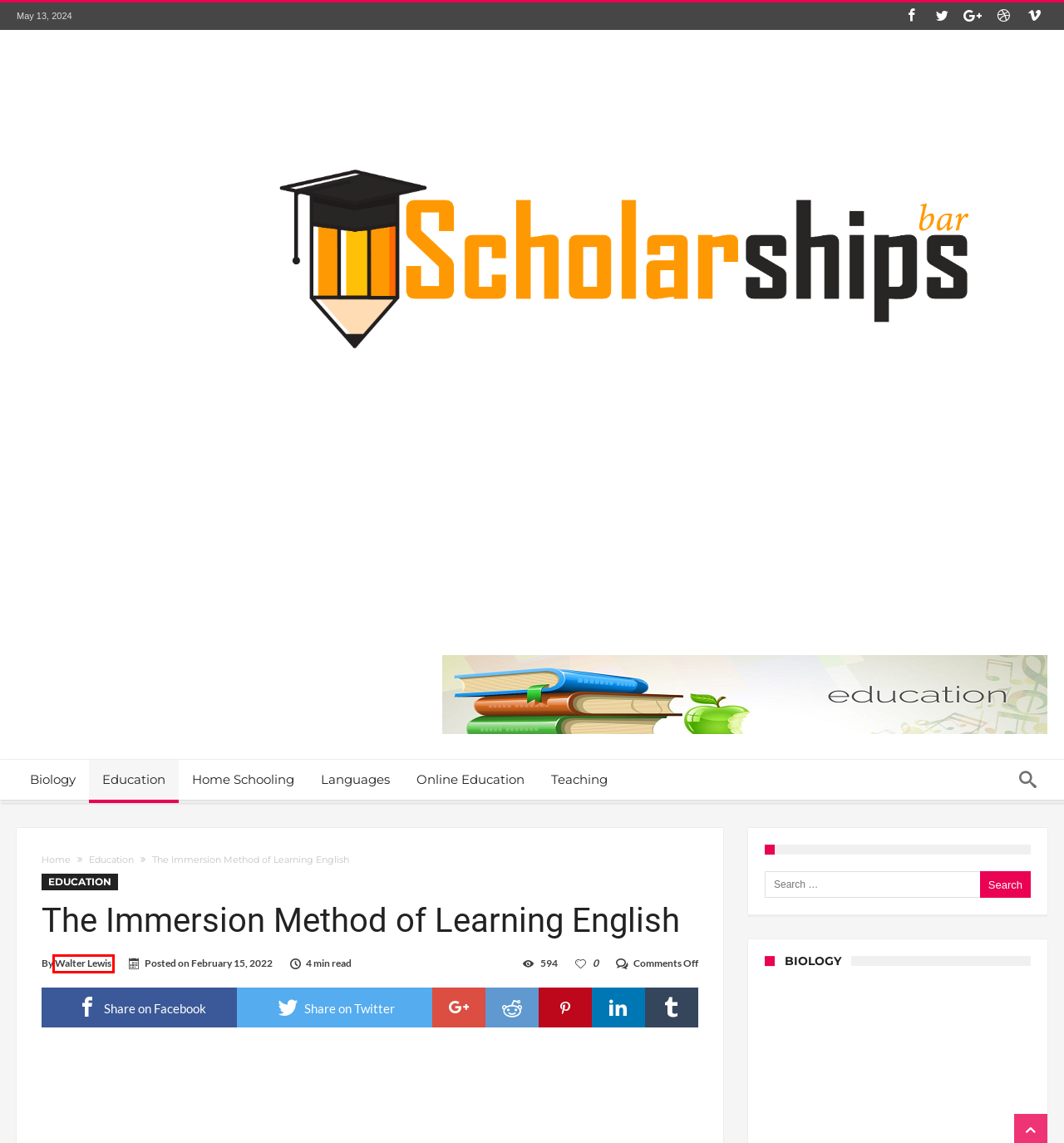You have a screenshot of a webpage with a red rectangle bounding box. Identify the best webpage description that corresponds to the new webpage after clicking the element within the red bounding box. Here are the candidates:
A. Home Schooling – Scholarships Bar
B. Teaching – Scholarships Bar
C. Walter Lewis - Scholarships Bar
D. Scholarships Bar
E. 5 - 2022 - Scholarships Bar
F. 5 - 2023 - Scholarships Bar
G. 12 - 2019 - Scholarships Bar
H. 4 - 2024 - Scholarships Bar

C